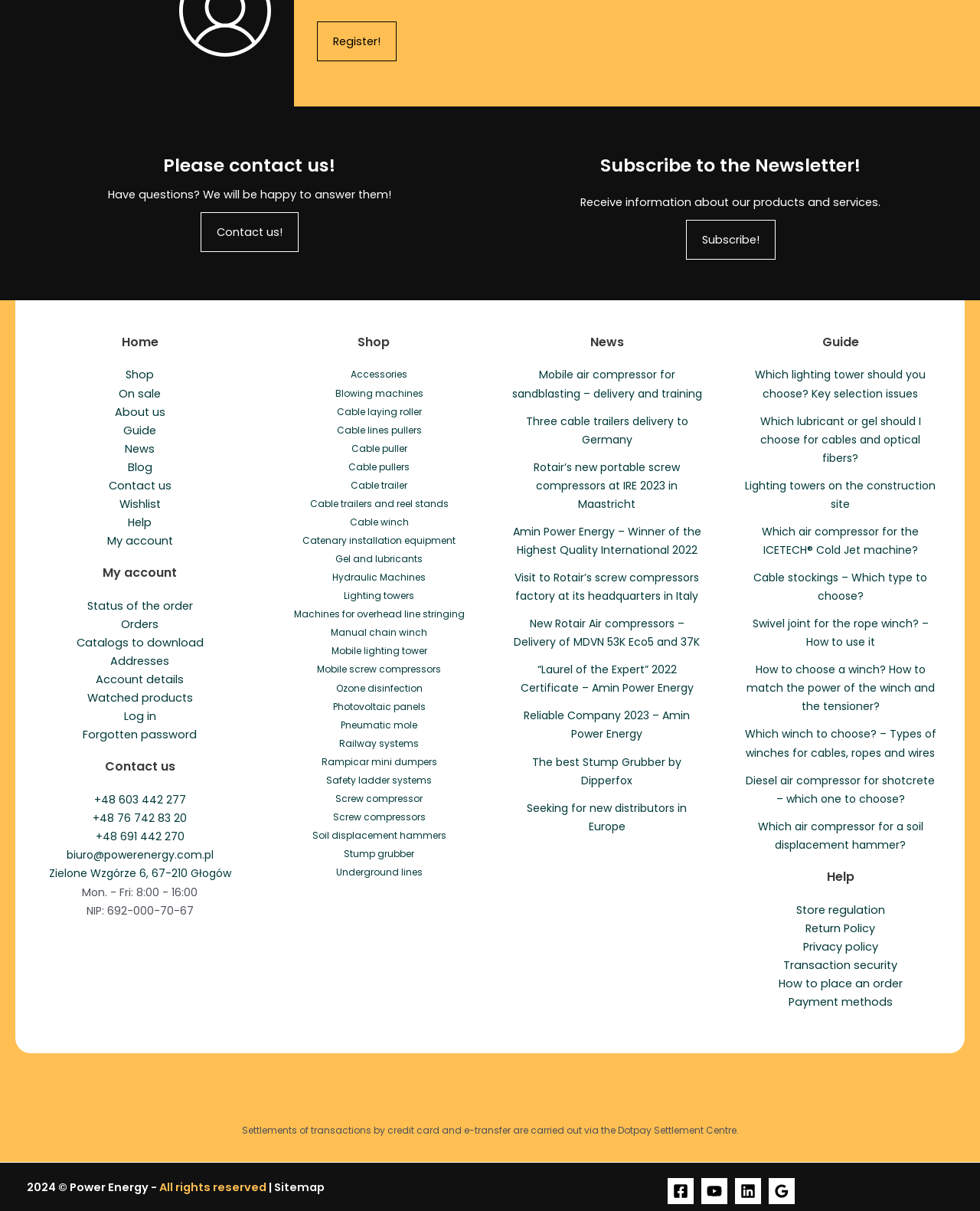What is the purpose of the 'Subscribe to the Newsletter!' section?
Analyze the screenshot and provide a detailed answer to the question.

I inferred the purpose of the 'Subscribe to the Newsletter!' section by reading the text 'Receive information about our products and services.' which is located right below the heading.